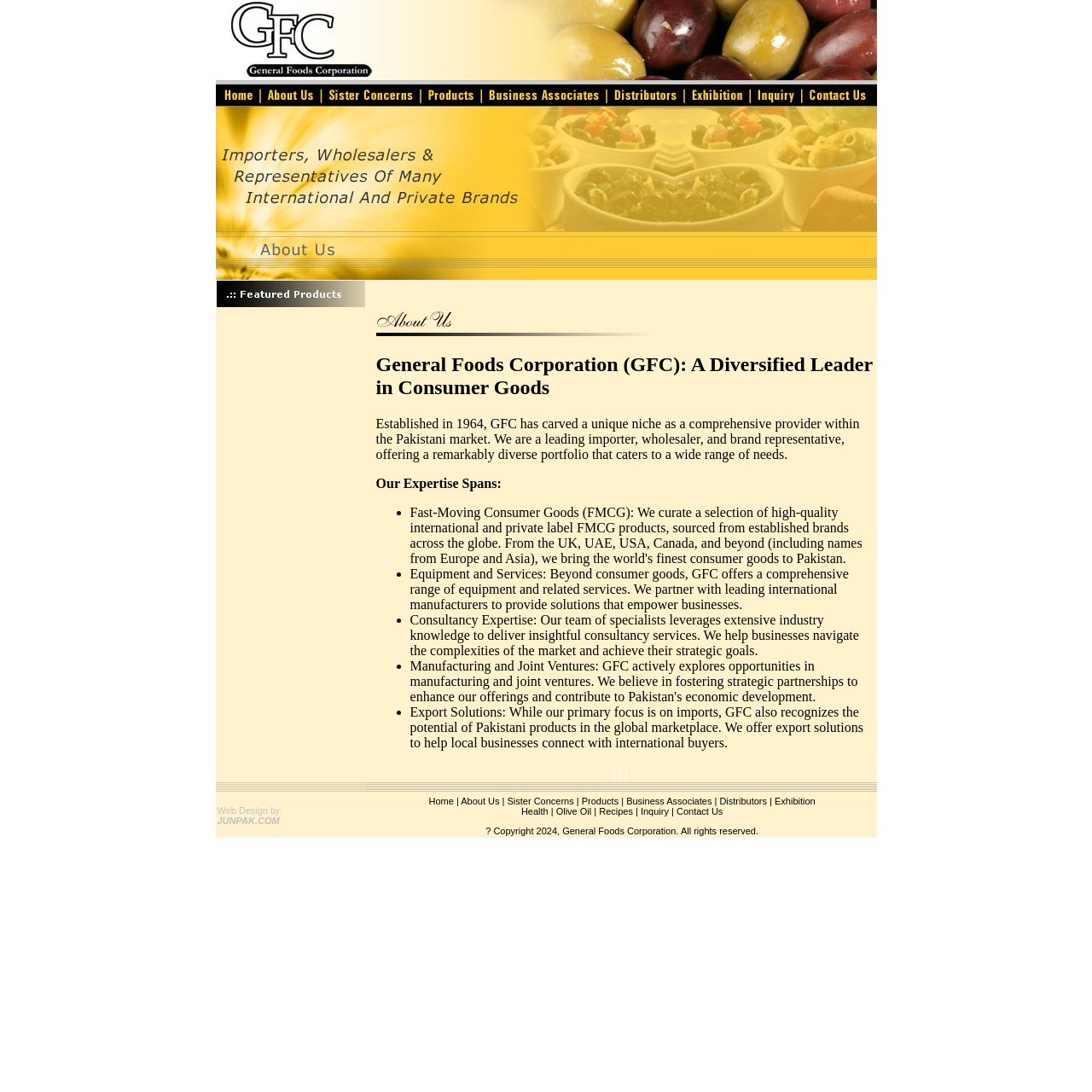Identify the bounding box coordinates of the element to click to follow this instruction: 'Learn about Export Solutions'. Ensure the coordinates are four float values between 0 and 1, provided as [left, top, right, bottom].

[0.375, 0.645, 0.791, 0.687]